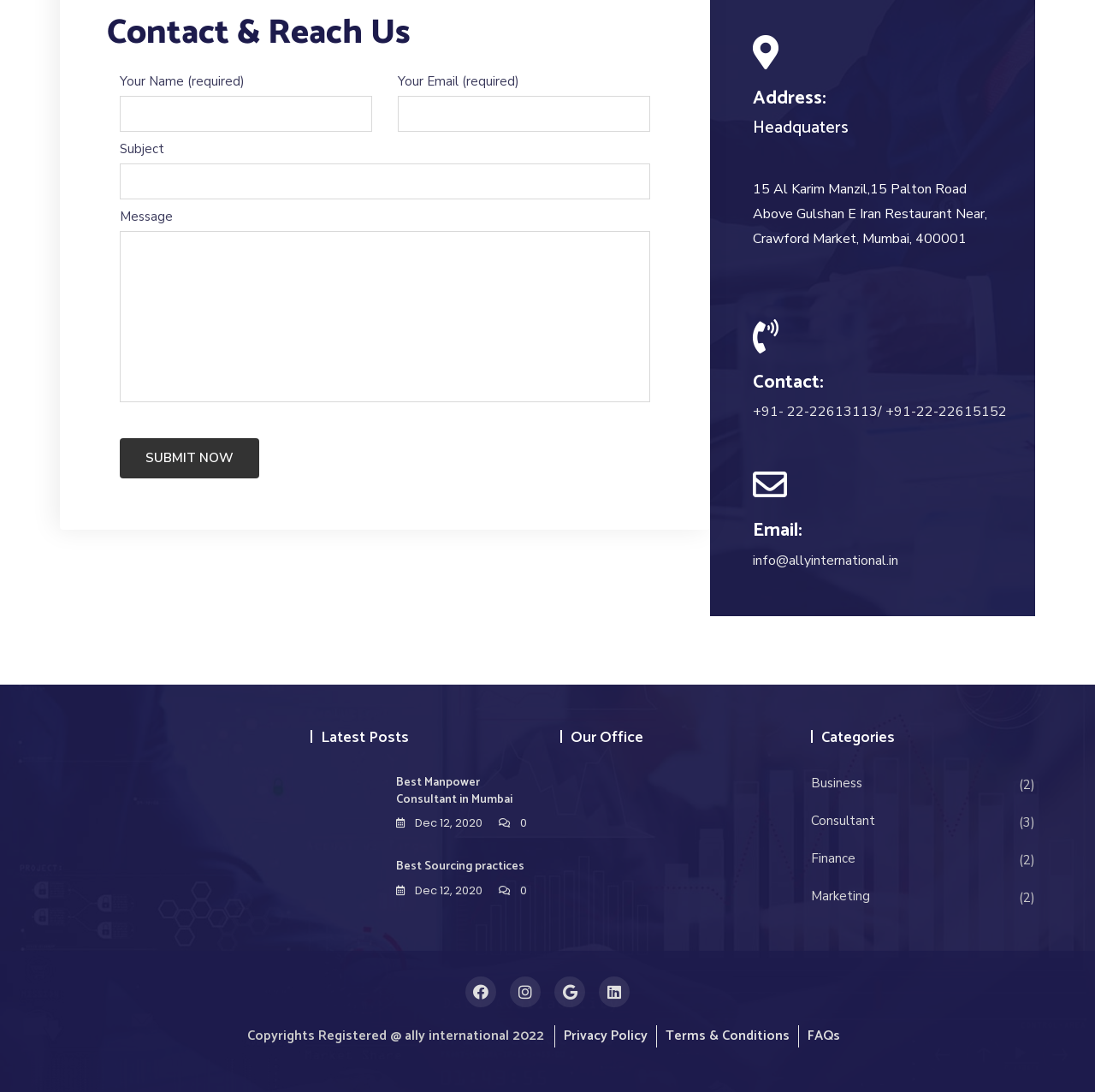Locate the bounding box coordinates for the element described below: "Best Manpower Consultant in Mumbai". The coordinates must be four float values between 0 and 1, formatted as [left, top, right, bottom].

[0.361, 0.708, 0.468, 0.741]